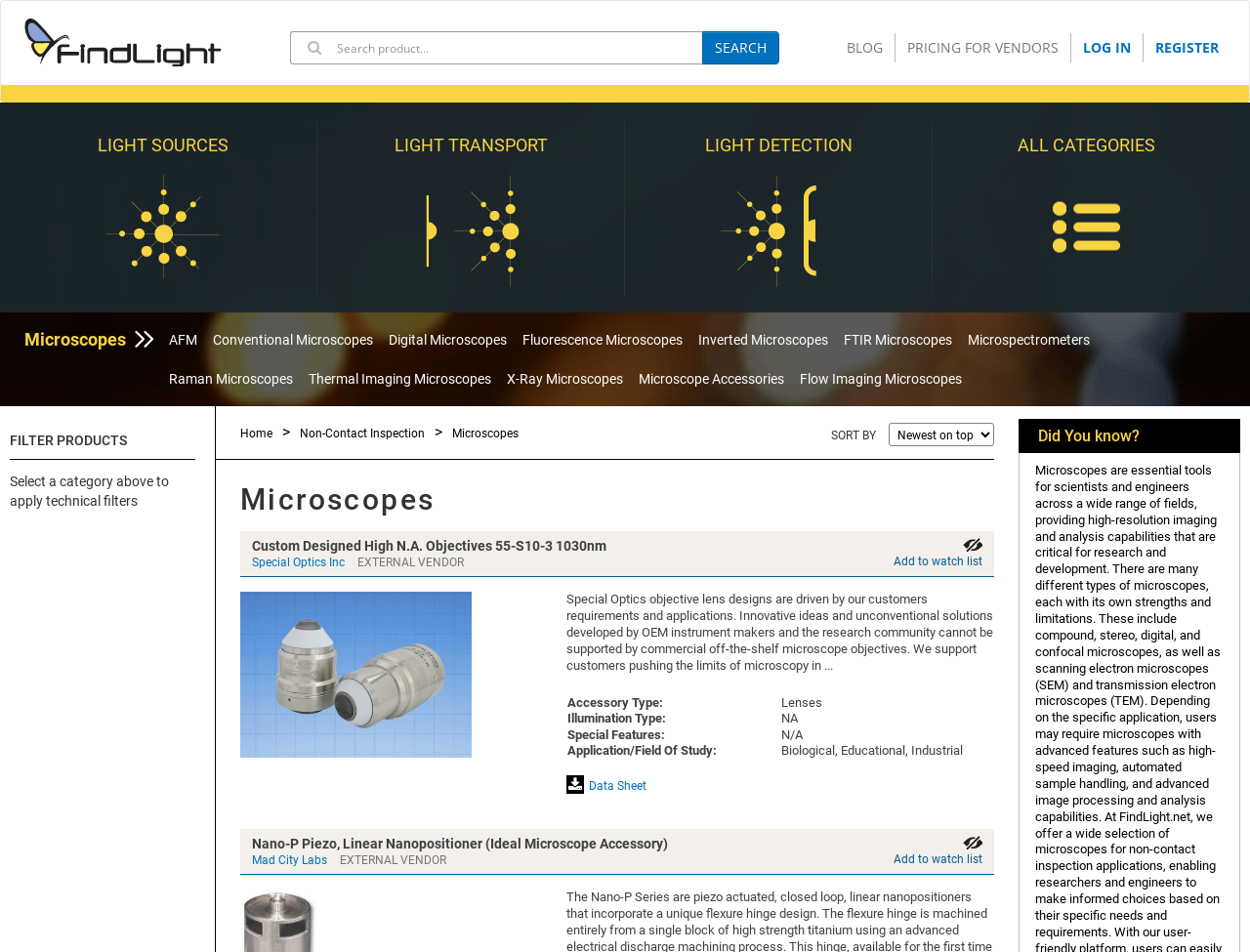Determine the bounding box coordinates of the region that needs to be clicked to achieve the task: "Search for a product".

[0.232, 0.033, 0.562, 0.068]